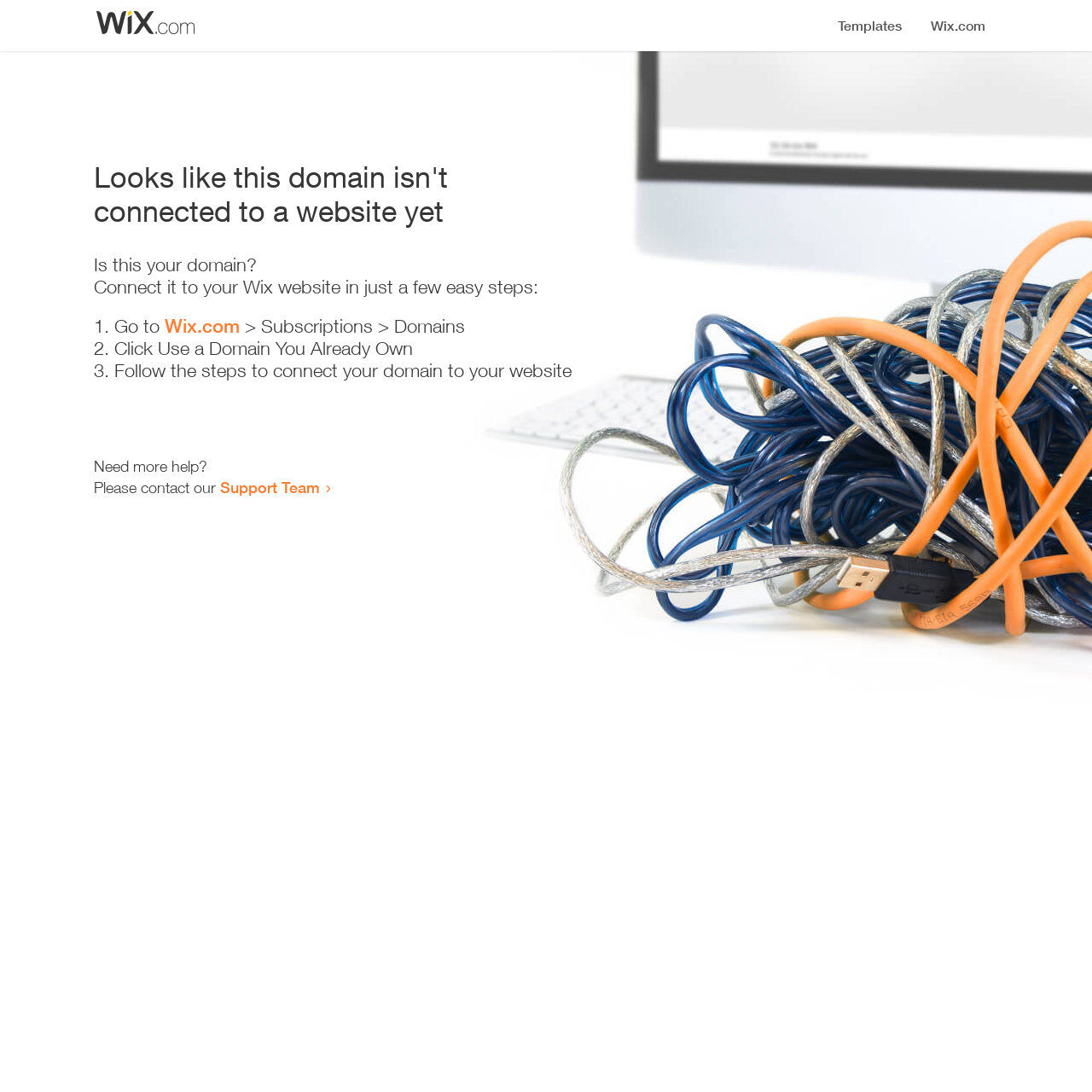What is the first step to connect a domain to a Wix website?
Utilize the information in the image to give a detailed answer to the question.

I found the first step by examining the list of instructions on the webpage, which starts with a list marker '1.' and a static text 'Go to' followed by a link 'Wix.com' with a bounding box coordinate of [0.151, 0.288, 0.22, 0.309].